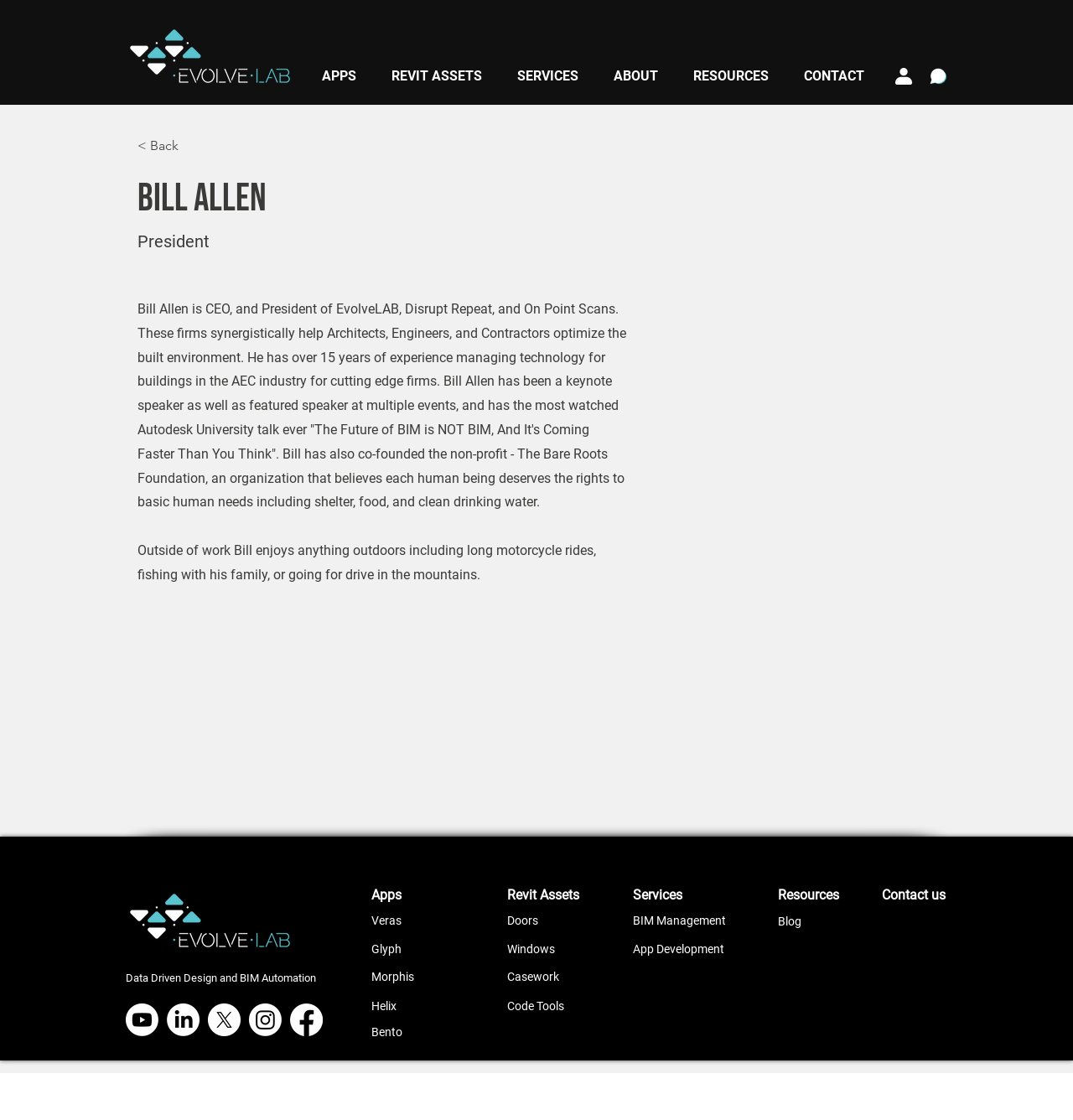Please specify the bounding box coordinates in the format (top-left x, top-left y, bottom-right x, bottom-right y), with all values as floating point numbers between 0 and 1. Identify the bounding box of the UI element described by: ABOUT

[0.555, 0.053, 0.63, 0.082]